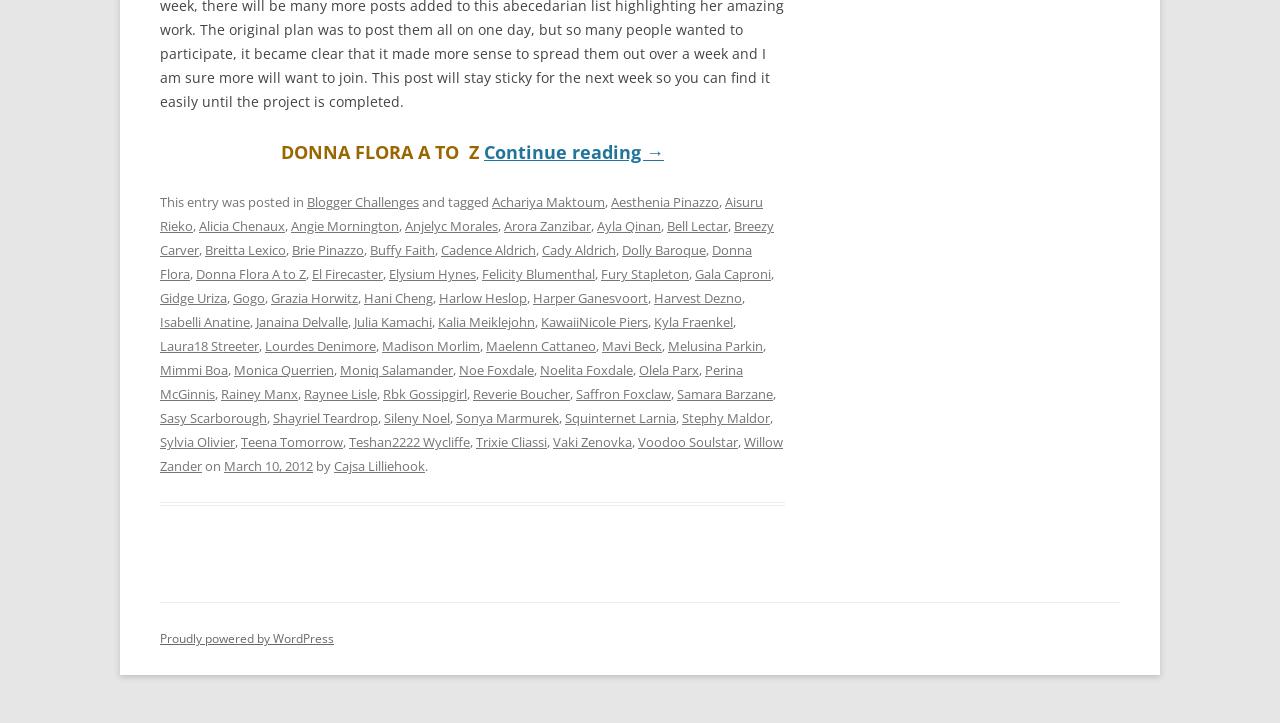Locate the bounding box coordinates of the area to click to fulfill this instruction: "Read the post tagged with 'Aisuru Rieko'". The bounding box should be presented as four float numbers between 0 and 1, in the order [left, top, right, bottom].

[0.477, 0.268, 0.562, 0.292]